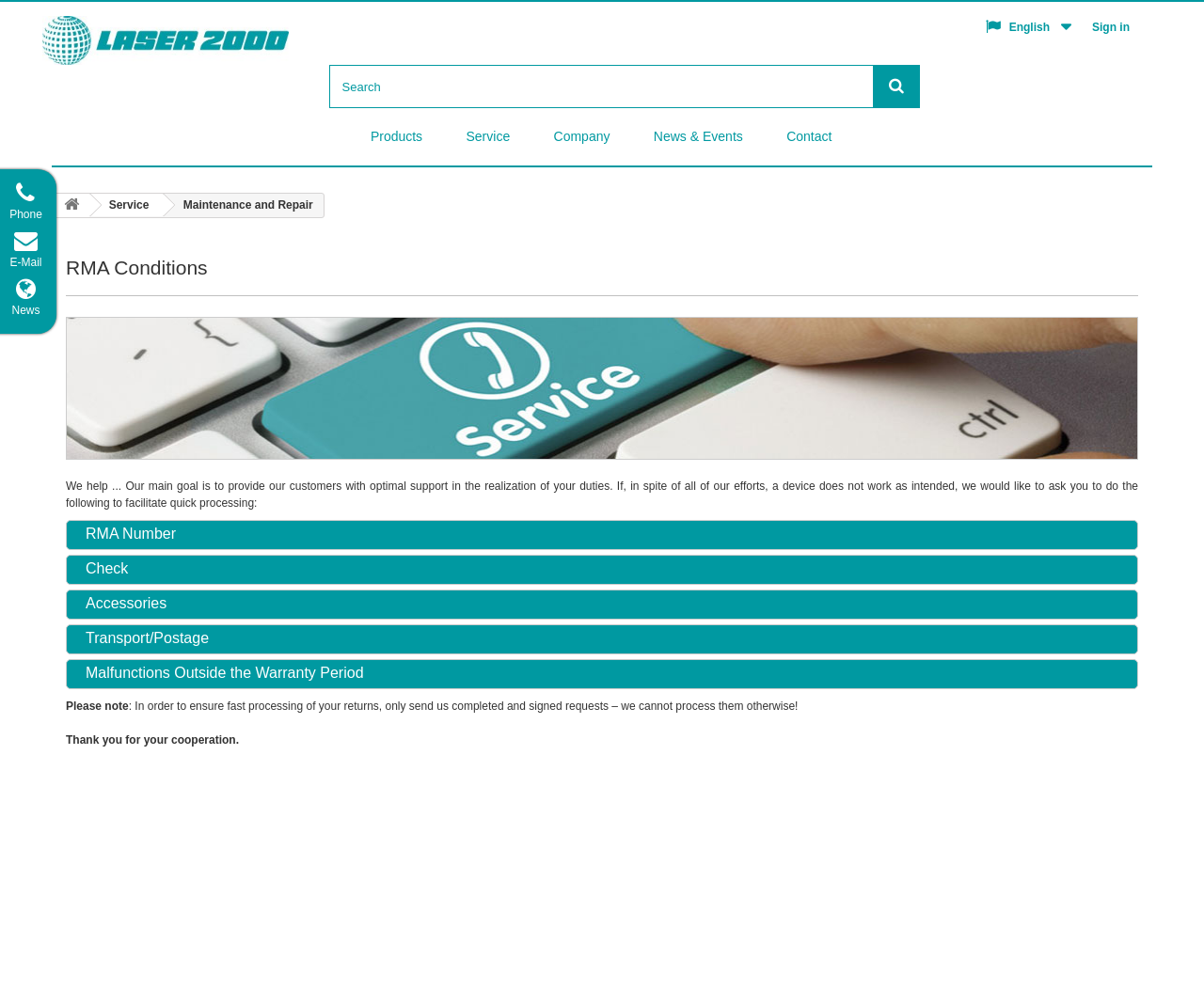Indicate the bounding box coordinates of the element that needs to be clicked to satisfy the following instruction: "View the 'Recent Posts'". The coordinates should be four float numbers between 0 and 1, i.e., [left, top, right, bottom].

None